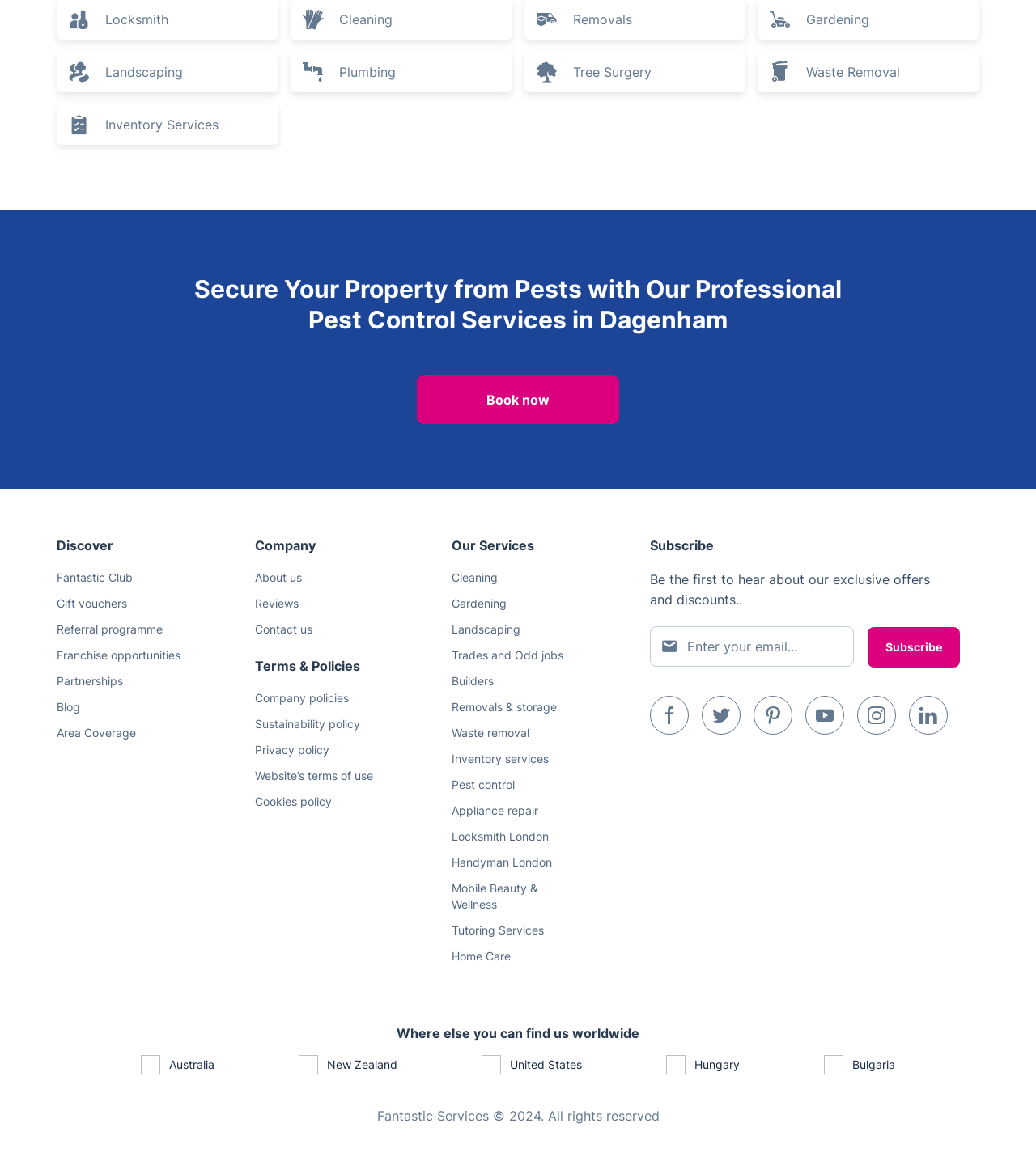Can you show the bounding box coordinates of the region to click on to complete the task described in the instruction: "Subscribe to the newsletter"?

[0.838, 0.534, 0.927, 0.569]